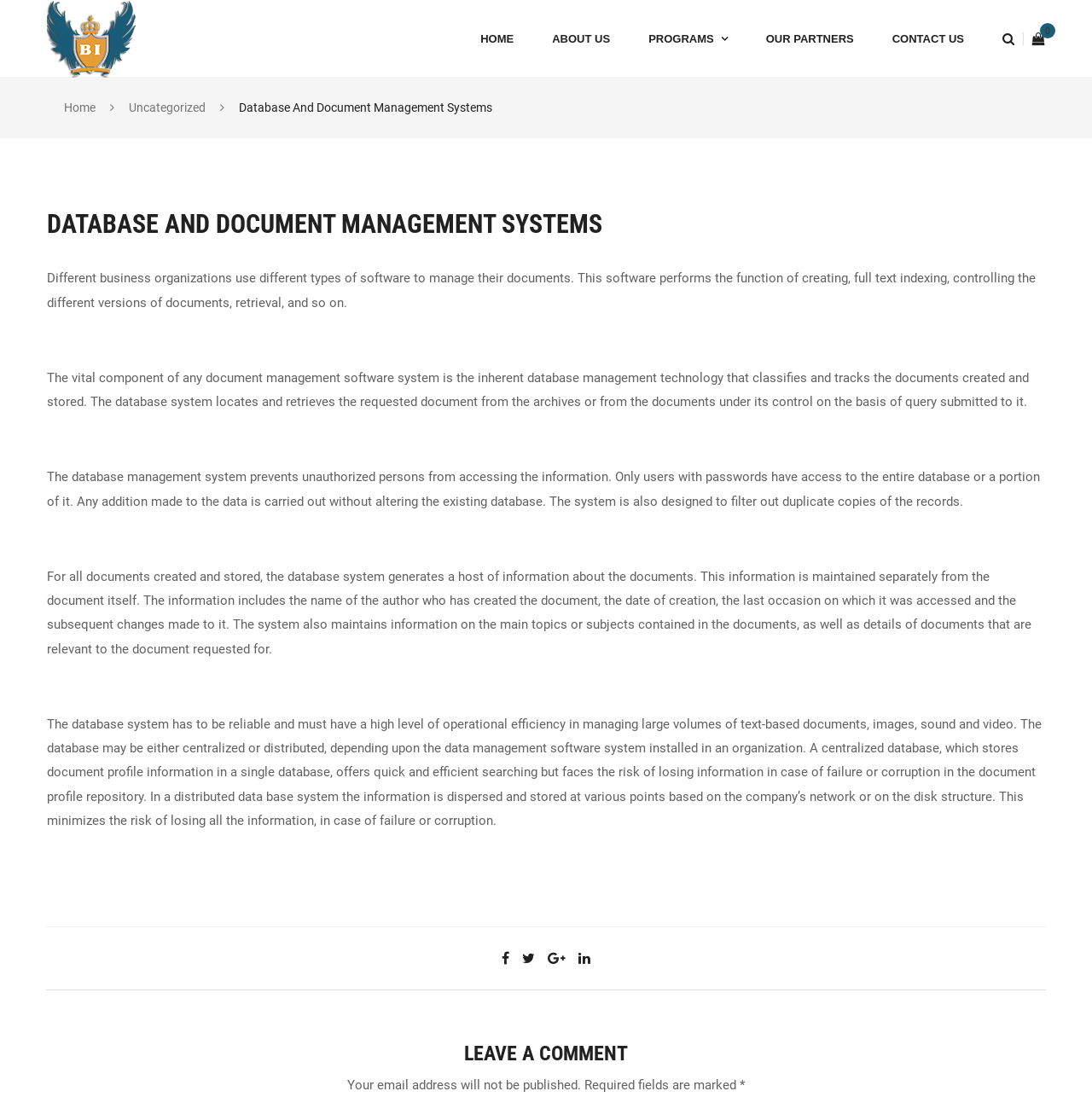Give a one-word or phrase response to the following question: What information does the database system generate about the documents?

author, date of creation, last access